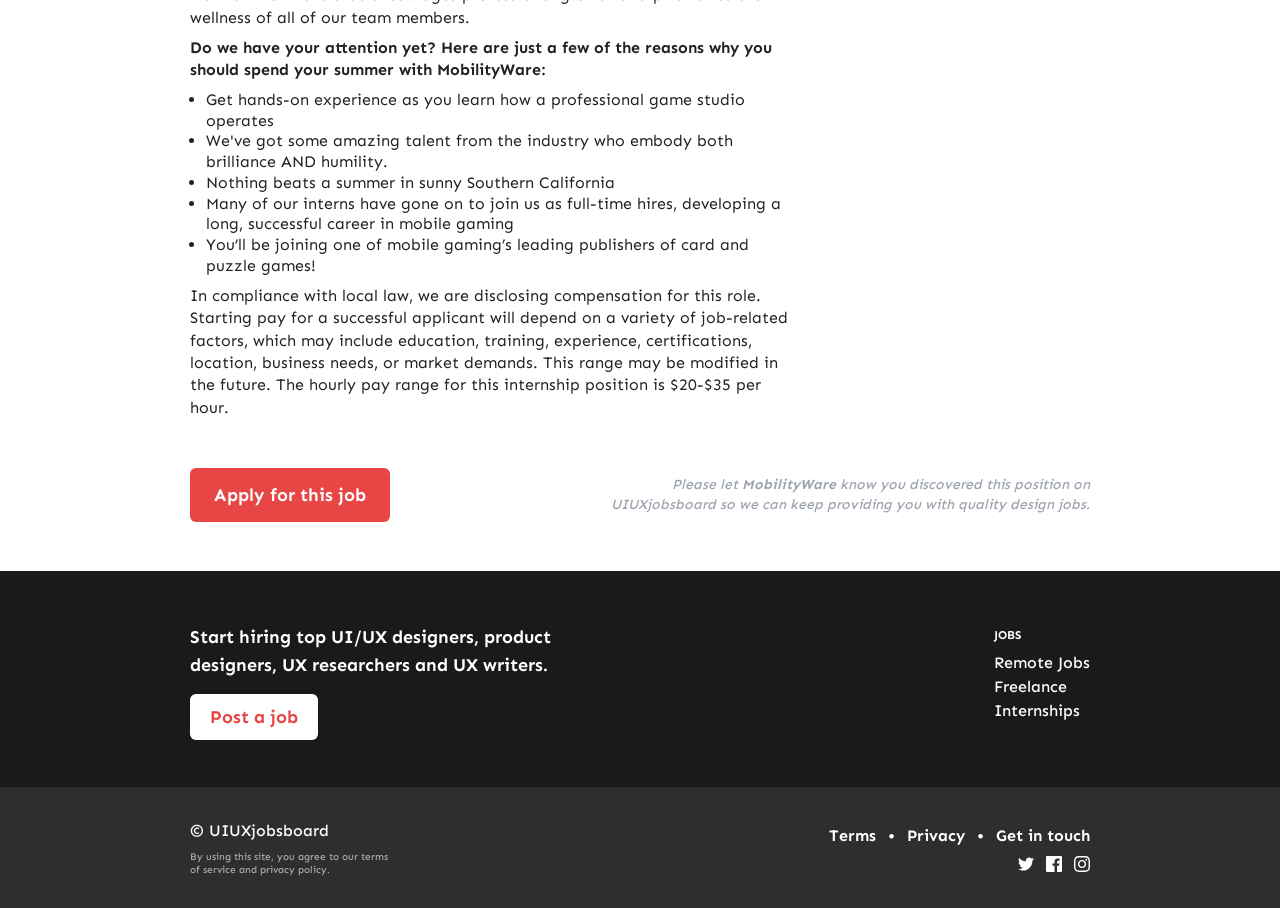Indicate the bounding box coordinates of the element that needs to be clicked to satisfy the following instruction: "Post a job". The coordinates should be four float numbers between 0 and 1, i.e., [left, top, right, bottom].

[0.148, 0.765, 0.248, 0.815]